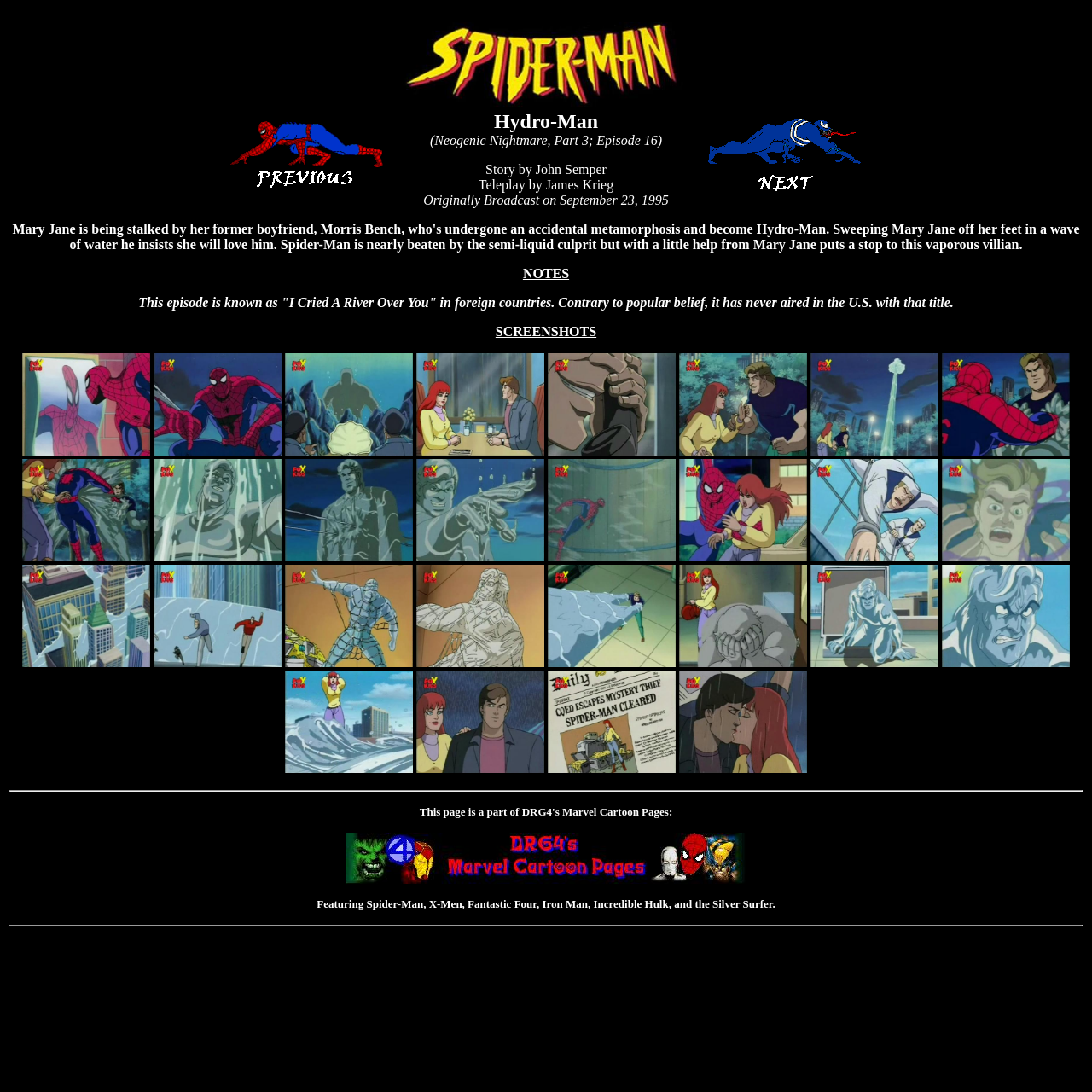Use a single word or phrase to answer the question:
How many links are there in the webpage?

24